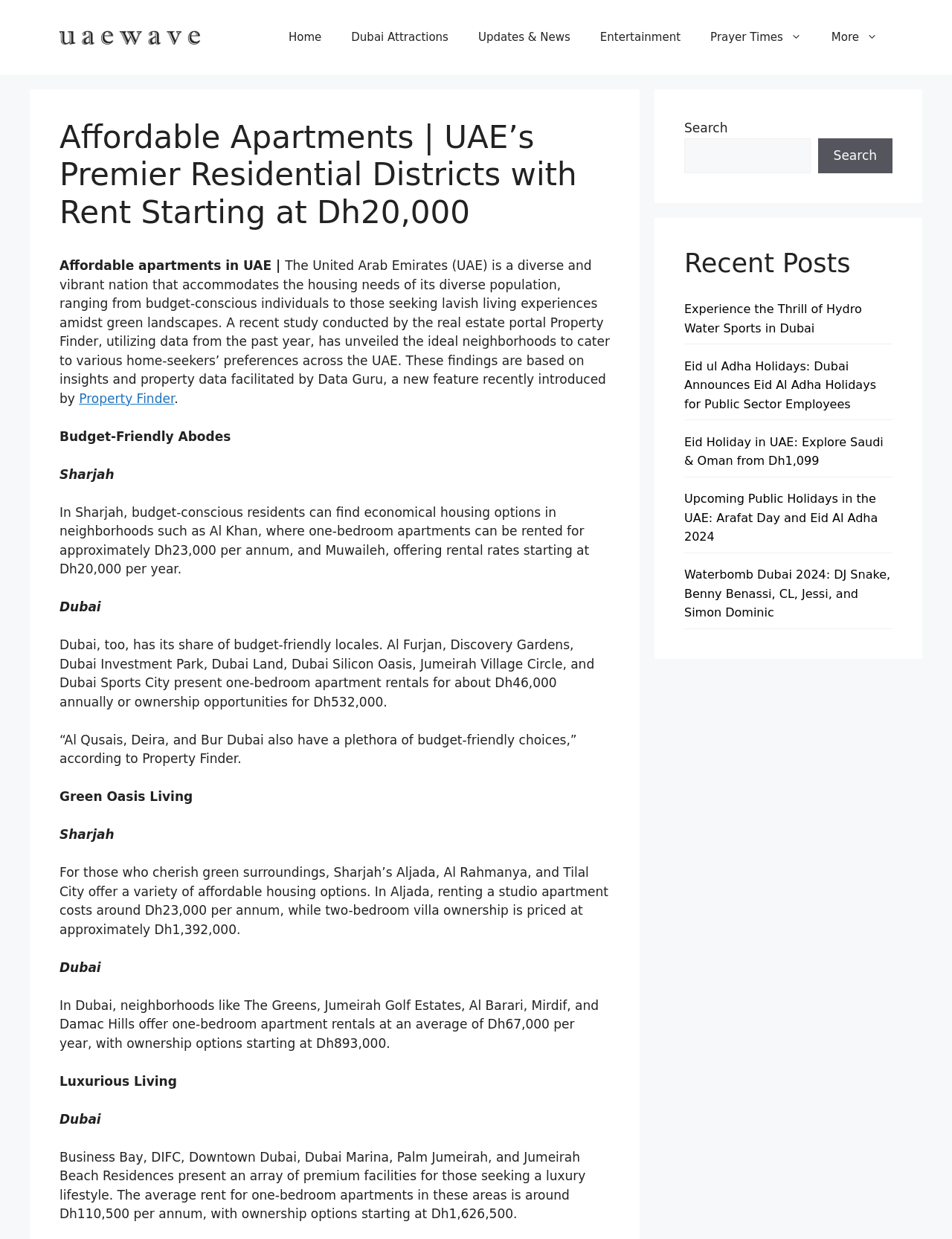Using the description "Updates & News", locate and provide the bounding box of the UI element.

[0.487, 0.012, 0.615, 0.048]